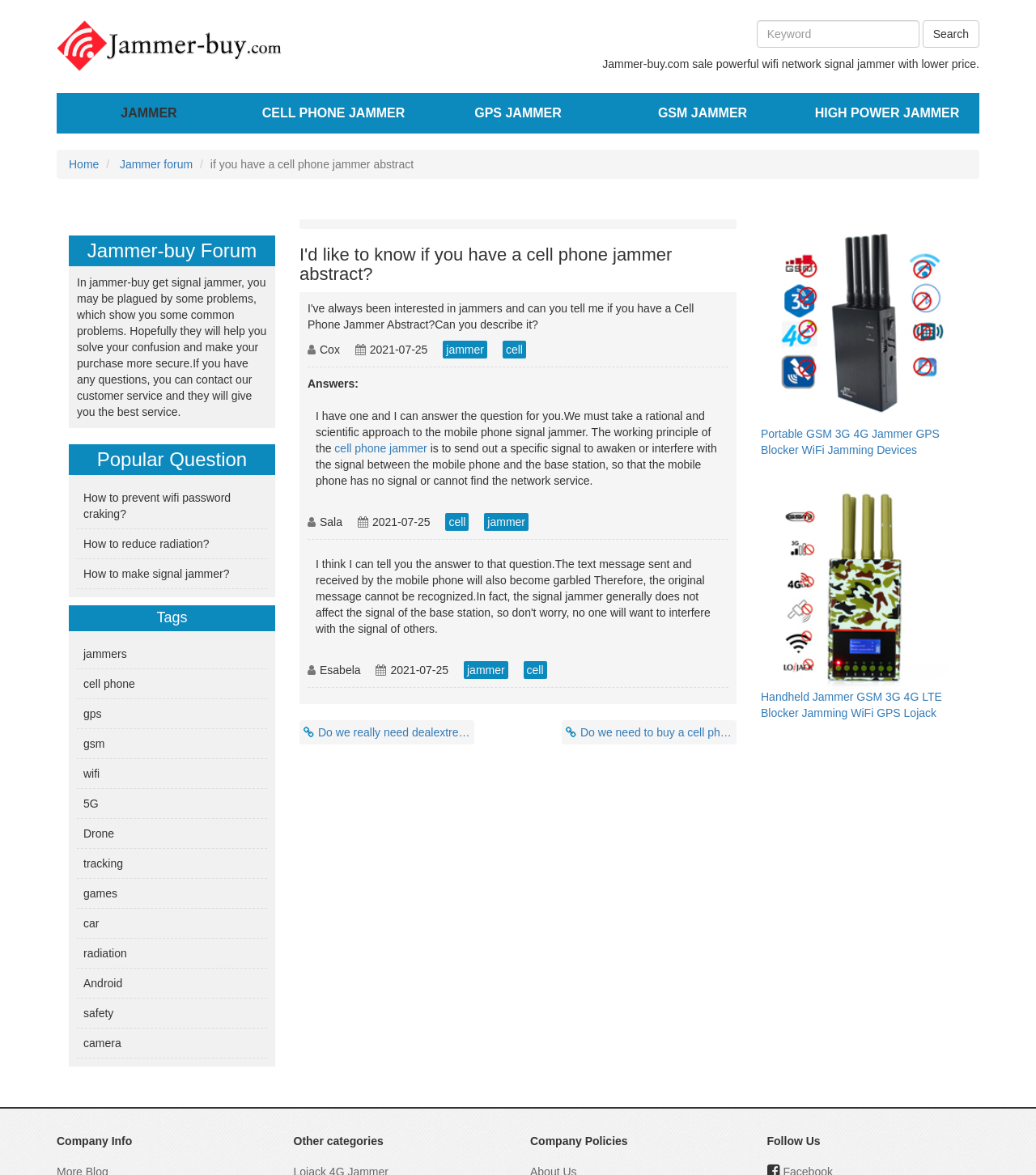Indicate the bounding box coordinates of the clickable region to achieve the following instruction: "Click on wifi signal jammers."

[0.055, 0.033, 0.336, 0.044]